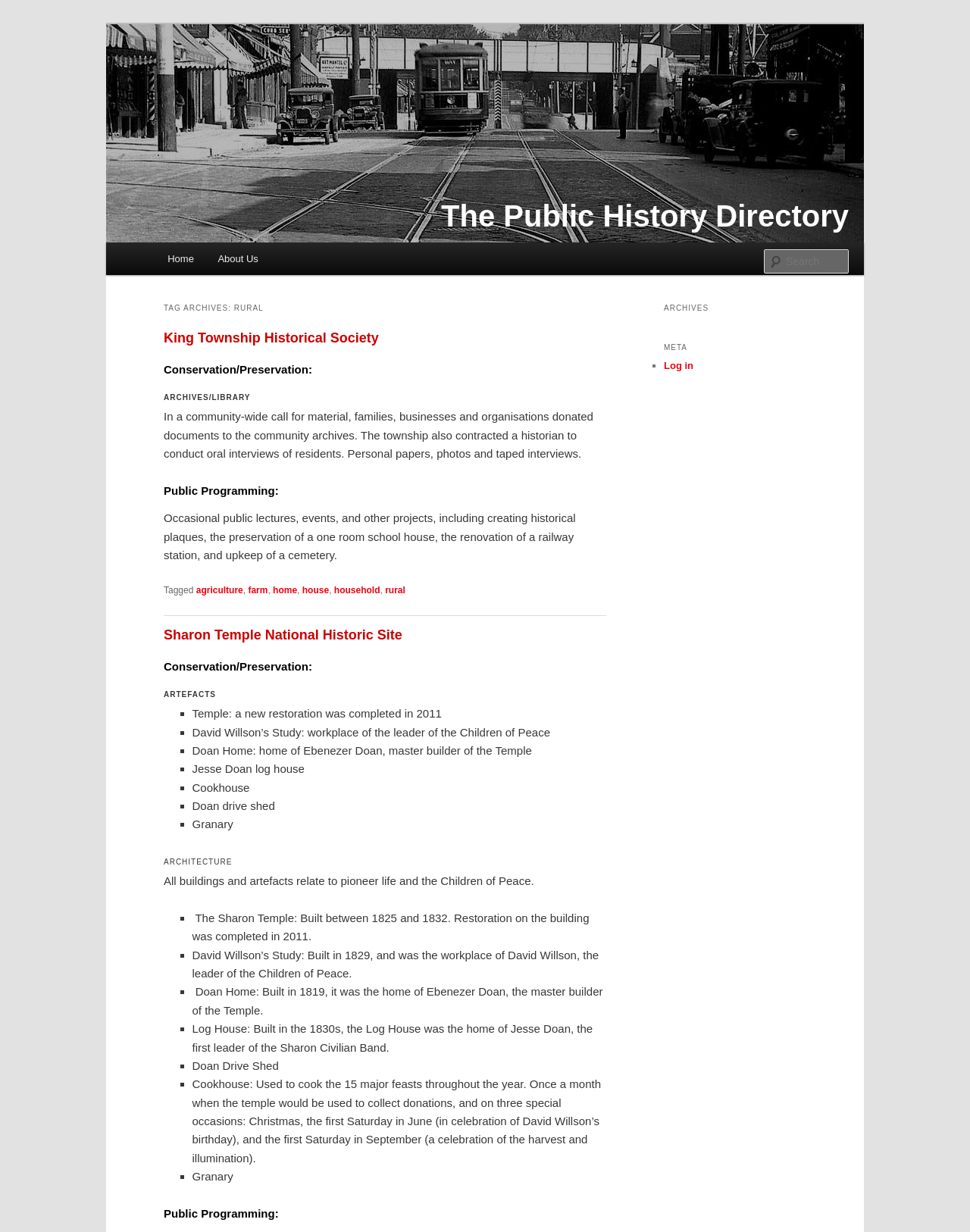Create an in-depth description of the webpage, covering main sections.

The webpage is about "The Public History Directory" with a focus on rural history. At the top, there are two "Skip to" links, followed by a group of elements containing the title "The Public History Directory" and a link with the same text. Below this, there is a search bar with a "Search" label and a textbox.

The main content is divided into two sections. On the left, there is a menu with links to "Home", "About Us", and other pages. Below this, there are two articles with headings "TAG ARCHIVES: RURAL" and "King Township Historical Society". The first article has a heading "Conservation/Preservation:" and a paragraph of text describing the community archives. The second article has headings "Conservation/Preservation:", "ARCHIVES/LIBRARY", "Public Programming:", and "TAG ARCHIVES: RURAL" with corresponding text and links.

On the right, there is a complementary section with headings "ARCHIVES" and "META". Below this, there is a list of links, including "Log in".

At the bottom of the page, there is a footer with links to tags, including "agriculture", "farm", "home", "house", "household", and "rural". There are also two more articles with headings "Sharon Temple National Historic Site" and "Conservation/Preservation:", "ARTEFACTS", "ARCHITECTURE", and "Public Programming:". These articles have lists of artefacts and buildings related to pioneer life and the Children of Peace, with corresponding descriptions.